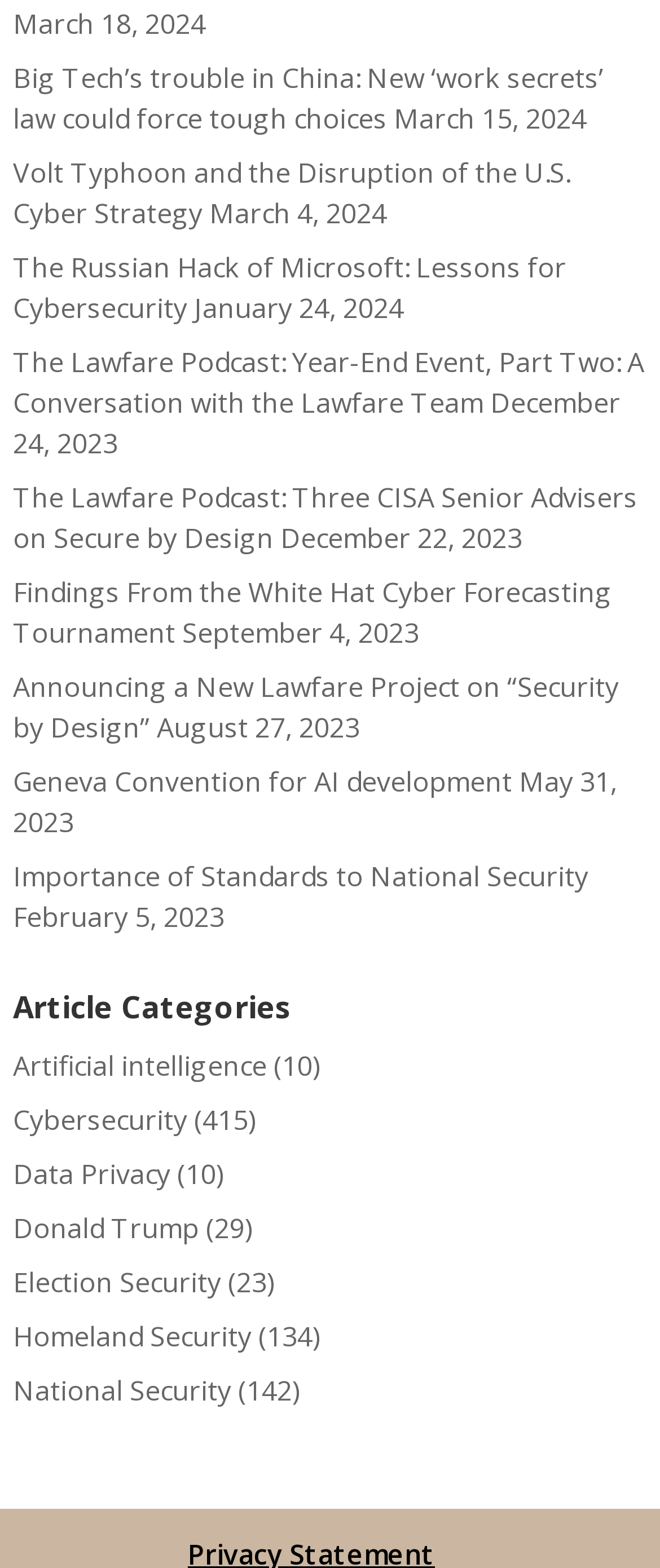Specify the bounding box coordinates (top-left x, top-left y, bottom-right x, bottom-right y) of the UI element in the screenshot that matches this description: National Security

[0.02, 0.875, 0.351, 0.898]